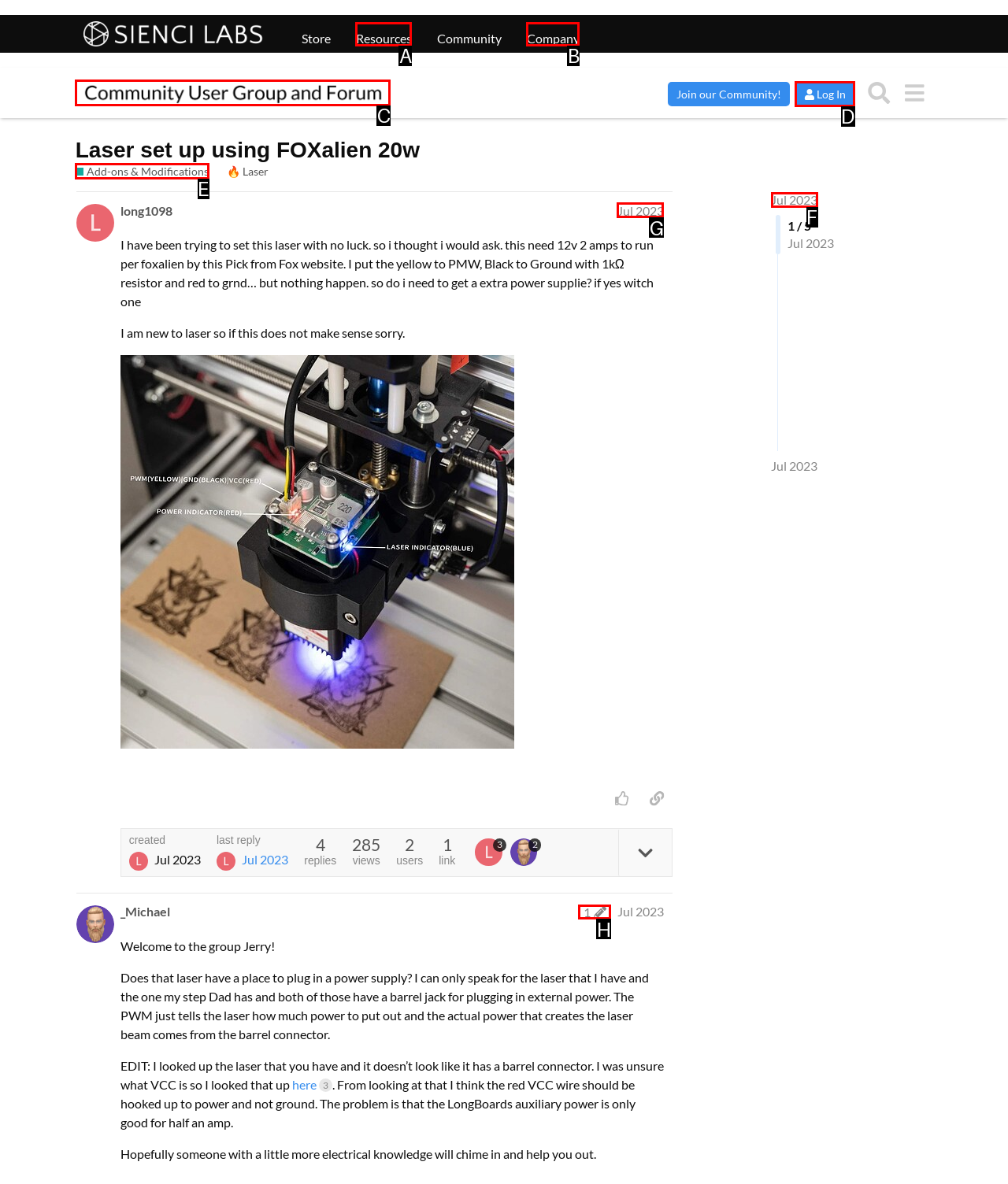Identify the correct option to click in order to complete this task: Read about dreams about traveling
Answer with the letter of the chosen option directly.

None